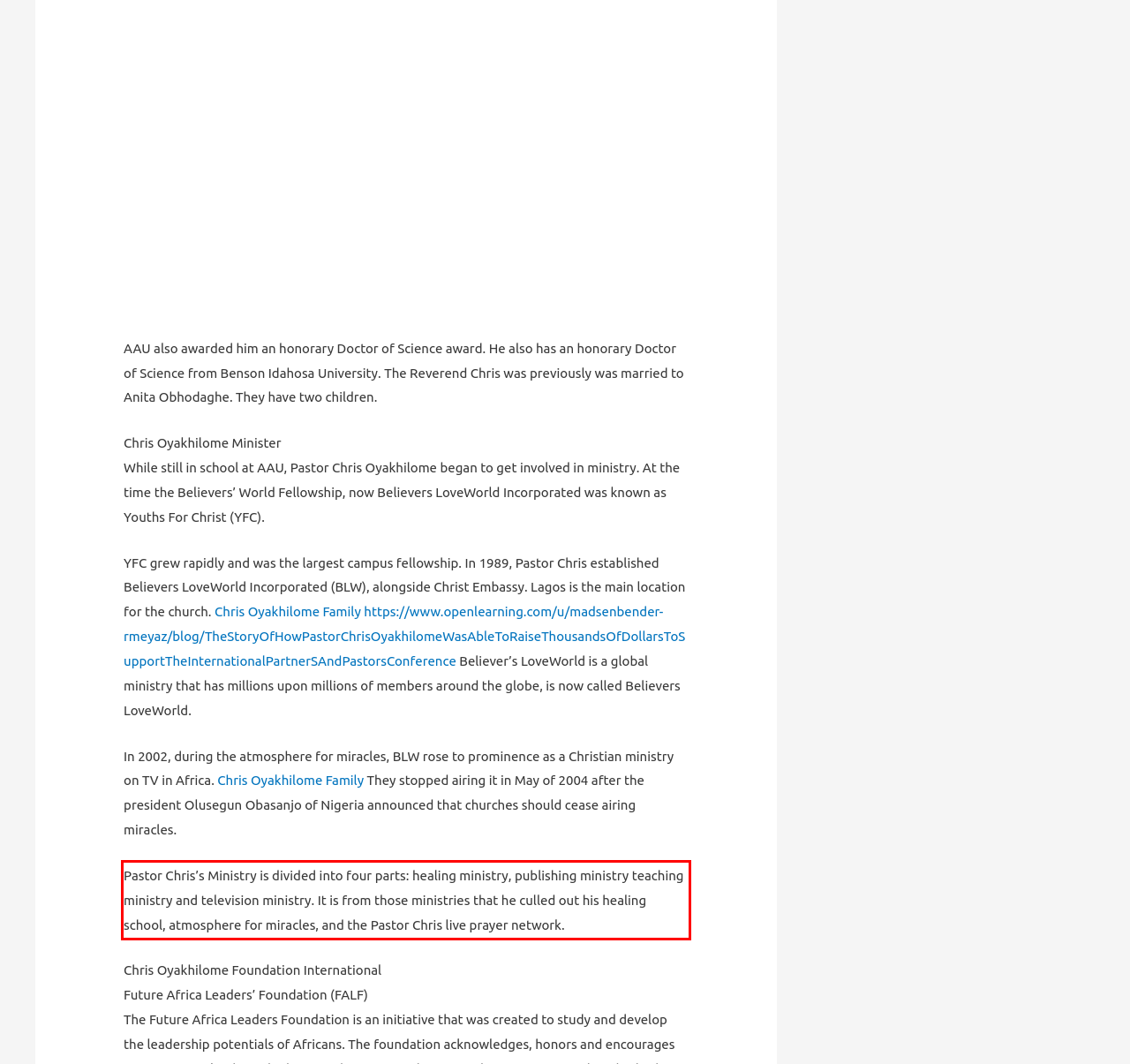Please examine the screenshot of the webpage and read the text present within the red rectangle bounding box.

Pastor Chris’s Ministry is divided into four parts: healing ministry, publishing ministry teaching ministry and television ministry. It is from those ministries that he culled out his healing school, atmosphere for miracles, and the Pastor Chris live prayer network.